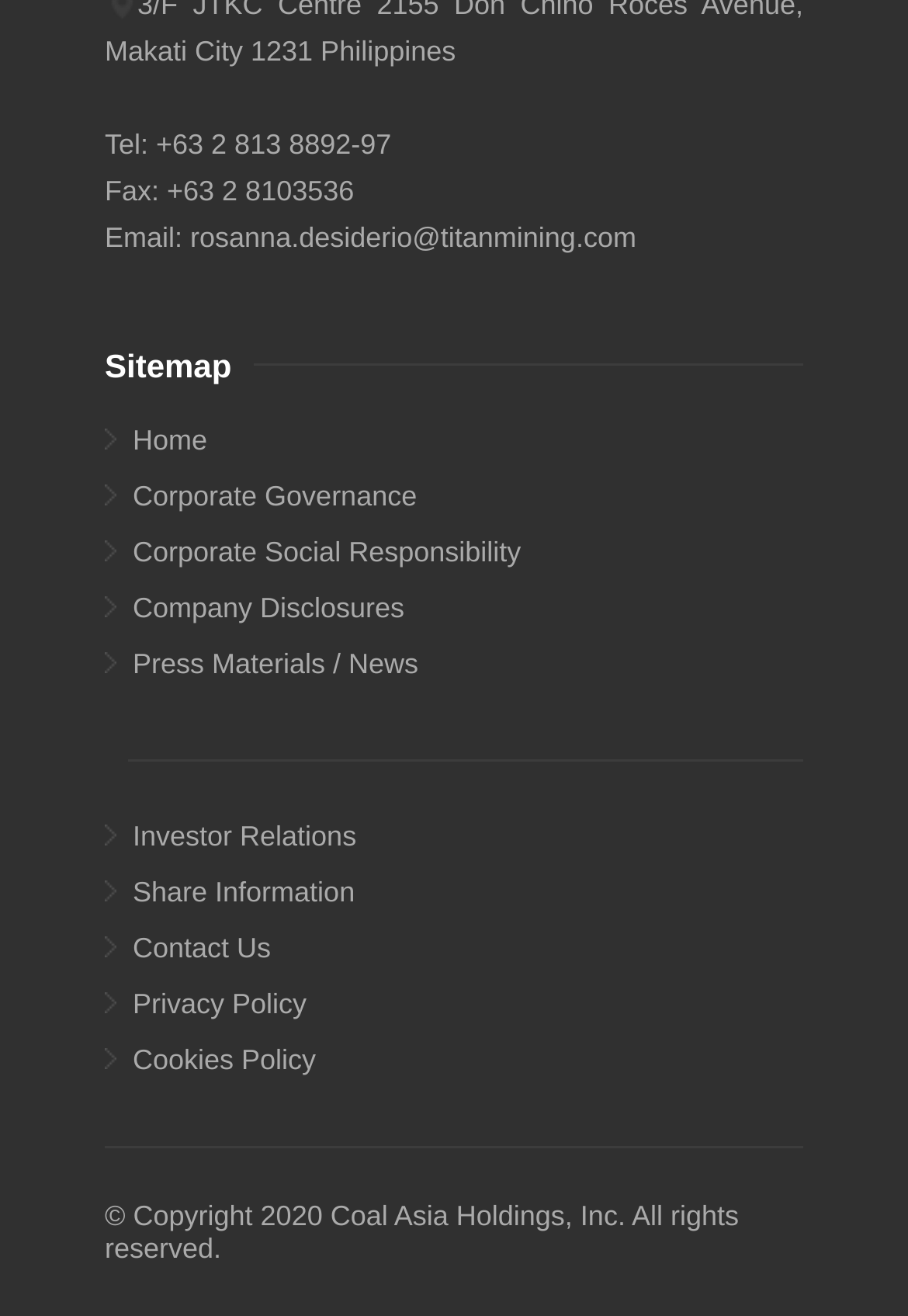Show the bounding box coordinates for the element that needs to be clicked to execute the following instruction: "View 'Corporate Governance'". Provide the coordinates in the form of four float numbers between 0 and 1, i.e., [left, top, right, bottom].

[0.115, 0.355, 0.885, 0.398]